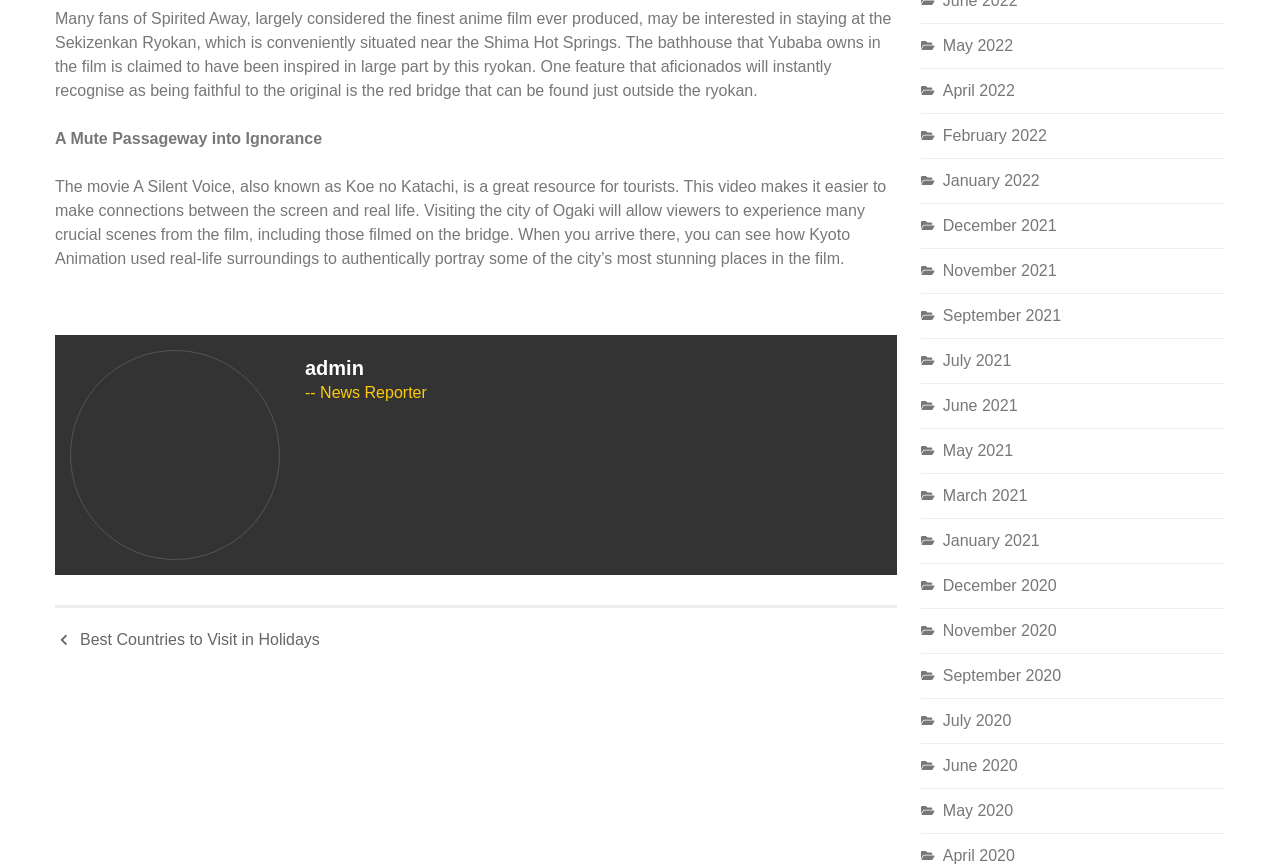Identify the bounding box coordinates necessary to click and complete the given instruction: "Click on the link to visit the best countries to visit in holidays".

[0.043, 0.725, 0.25, 0.753]